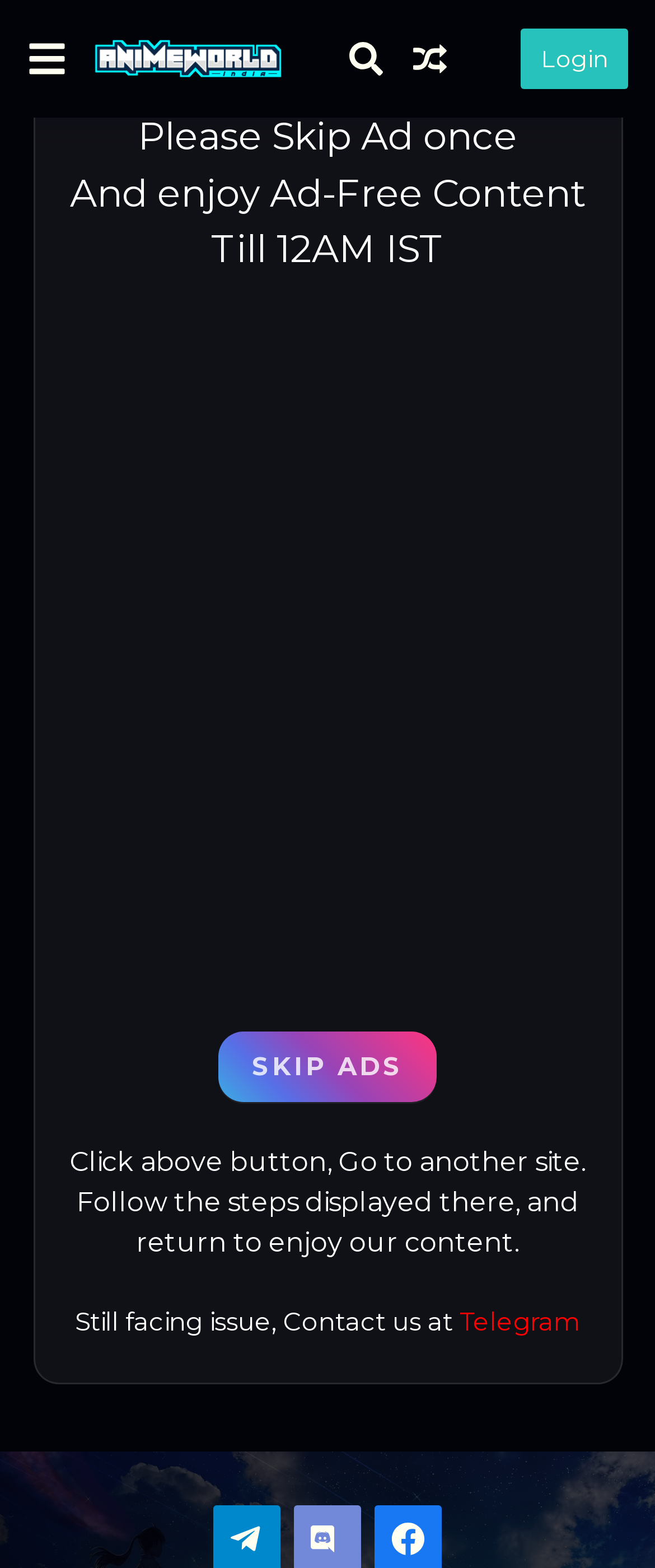What is the warning message at the top of the page?
Refer to the image and provide a concise answer in one word or phrase.

Please skip ad once